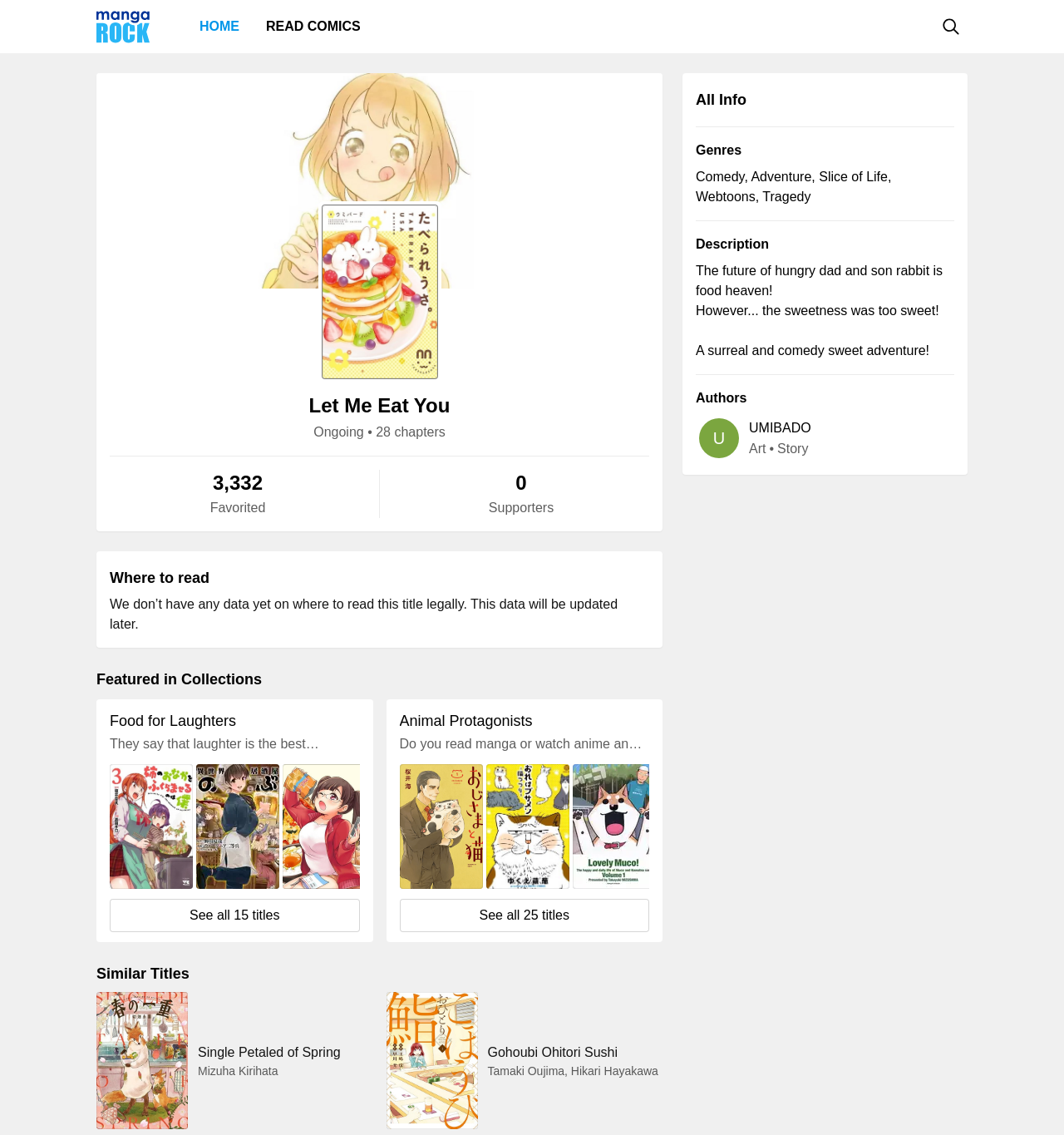What is the genre of the manga?
Please provide a single word or phrase in response based on the screenshot.

Comedy, Adventure, Slice of Life, Webtoons, Tragedy